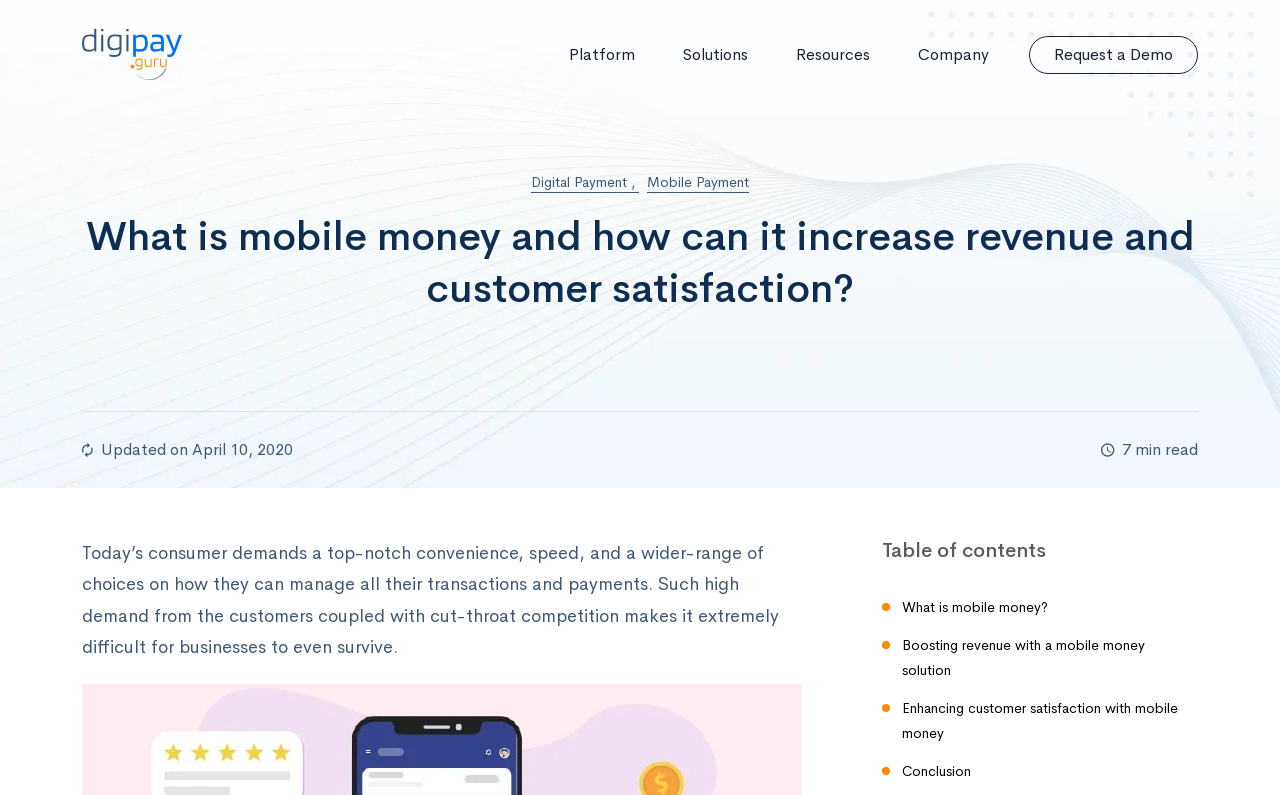Using the image as a reference, answer the following question in as much detail as possible:
What can be requested from the website?

The link element 'Request a Demo' suggests that the website allows users to request a demo, possibly of their mobile money solution.